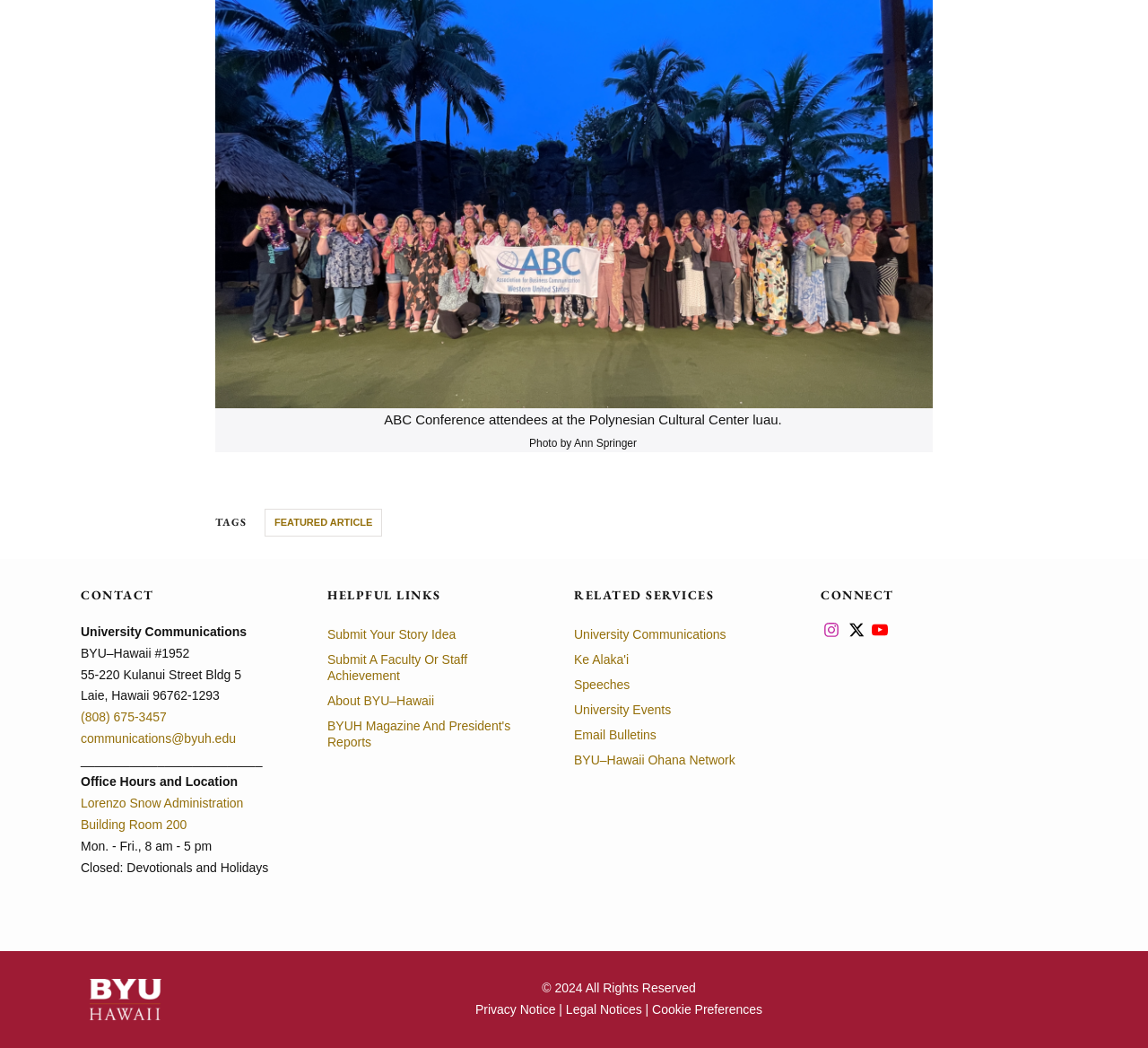Find the bounding box coordinates of the area to click in order to follow the instruction: "Follow on instagram".

[0.715, 0.593, 0.734, 0.608]